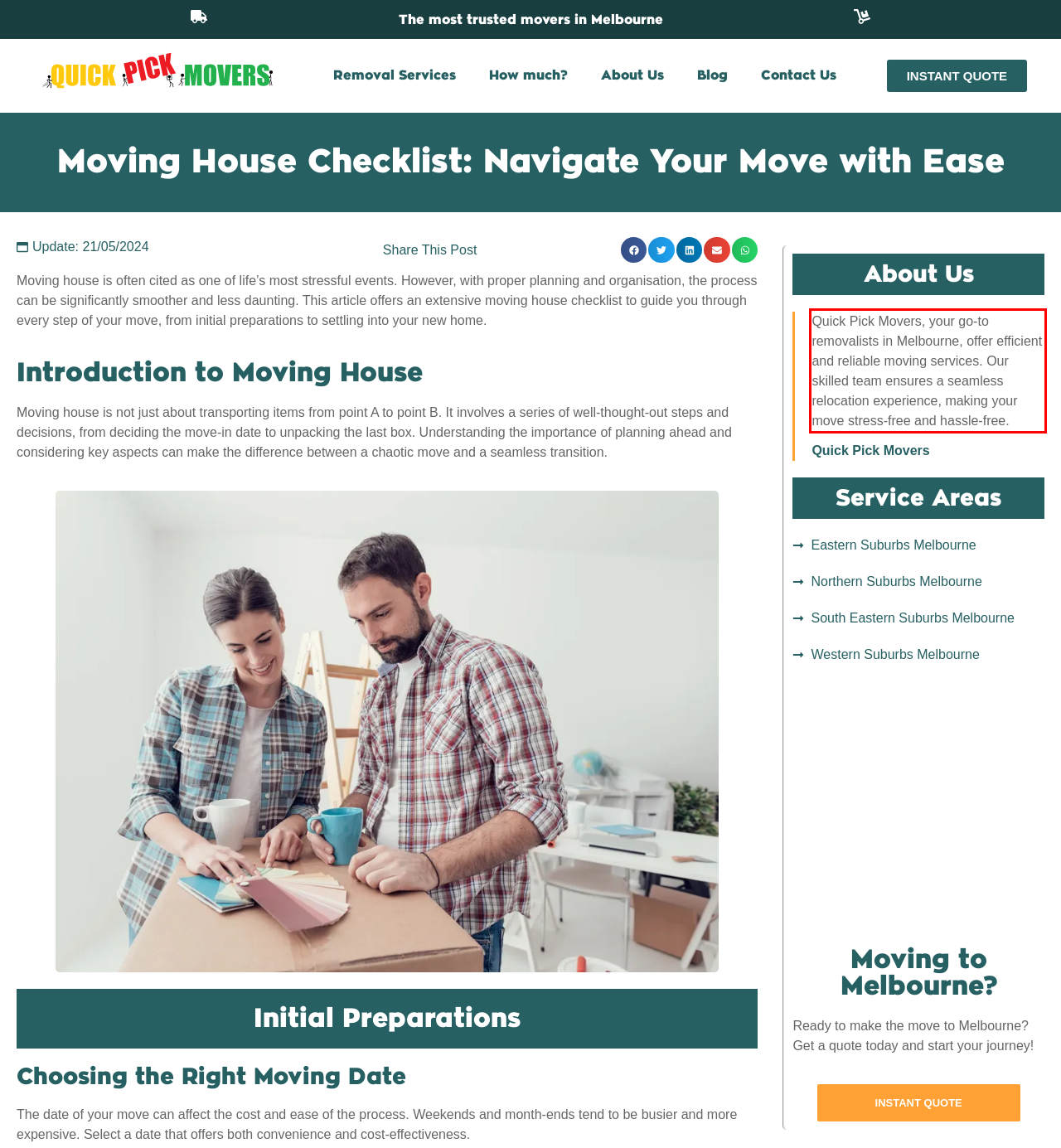Please take the screenshot of the webpage, find the red bounding box, and generate the text content that is within this red bounding box.

Quick Pick Movers, your go-to removalists in Melbourne, offer efficient and reliable moving services. Our skilled team ensures a seamless relocation experience, making your move stress-free and hassle-free.